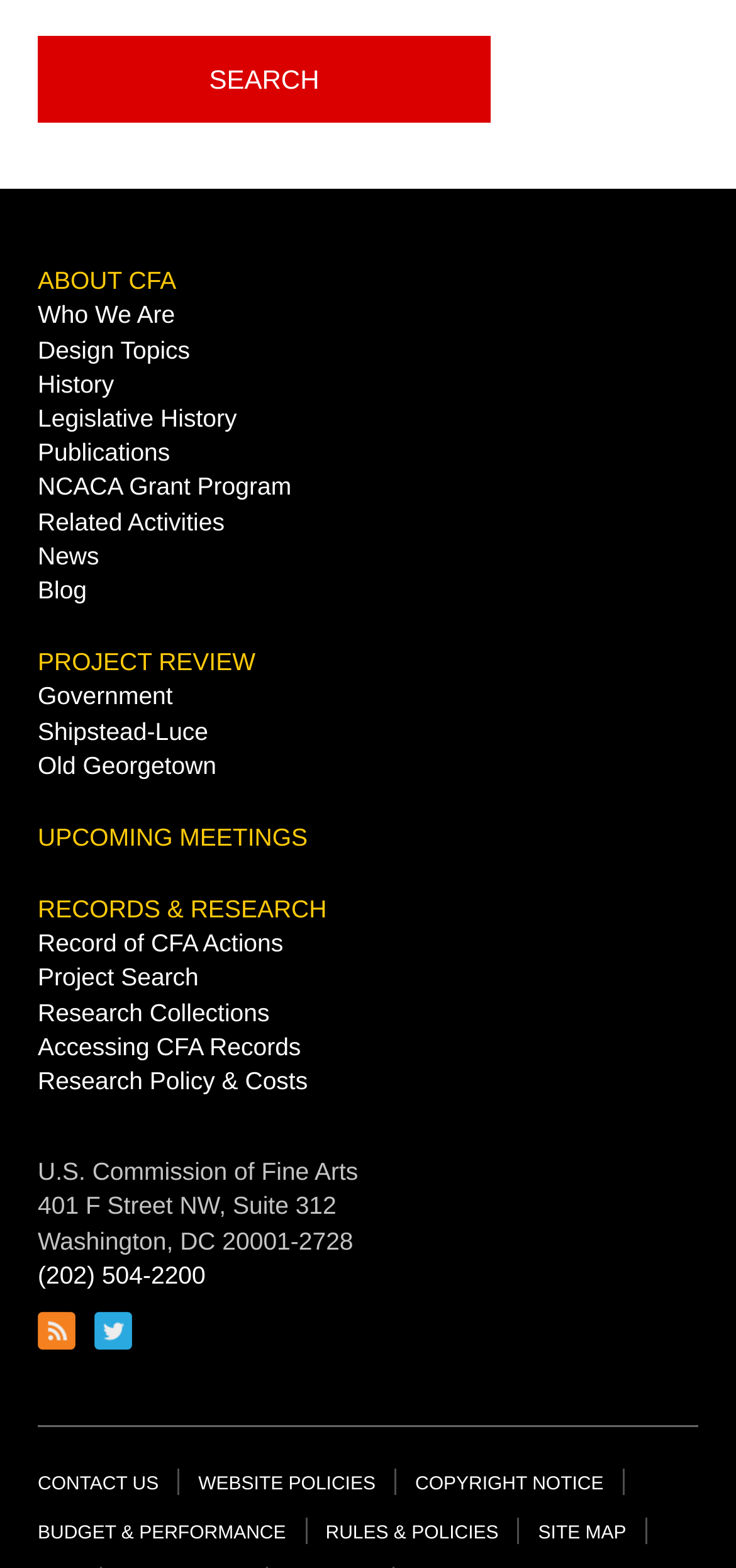What is the name of the organization?
Answer the question with as much detail as you can, using the image as a reference.

I found the answer by looking at the StaticText element with the text 'U.S. Commission of Fine Arts' located at the bottom of the webpage, which is likely to be the name of the organization.